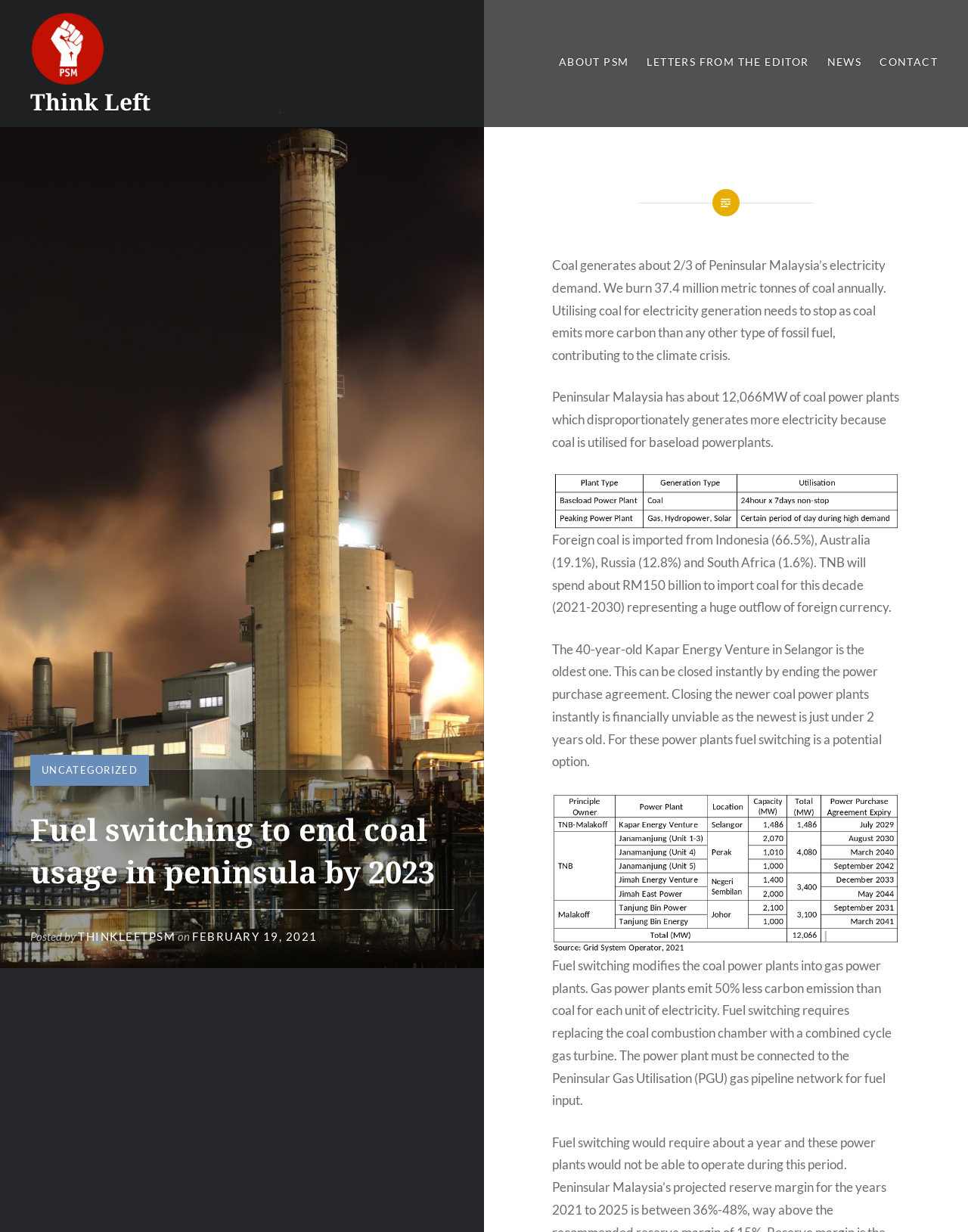Predict the bounding box of the UI element based on this description: "Letters from the Editor".

[0.668, 0.043, 0.836, 0.057]